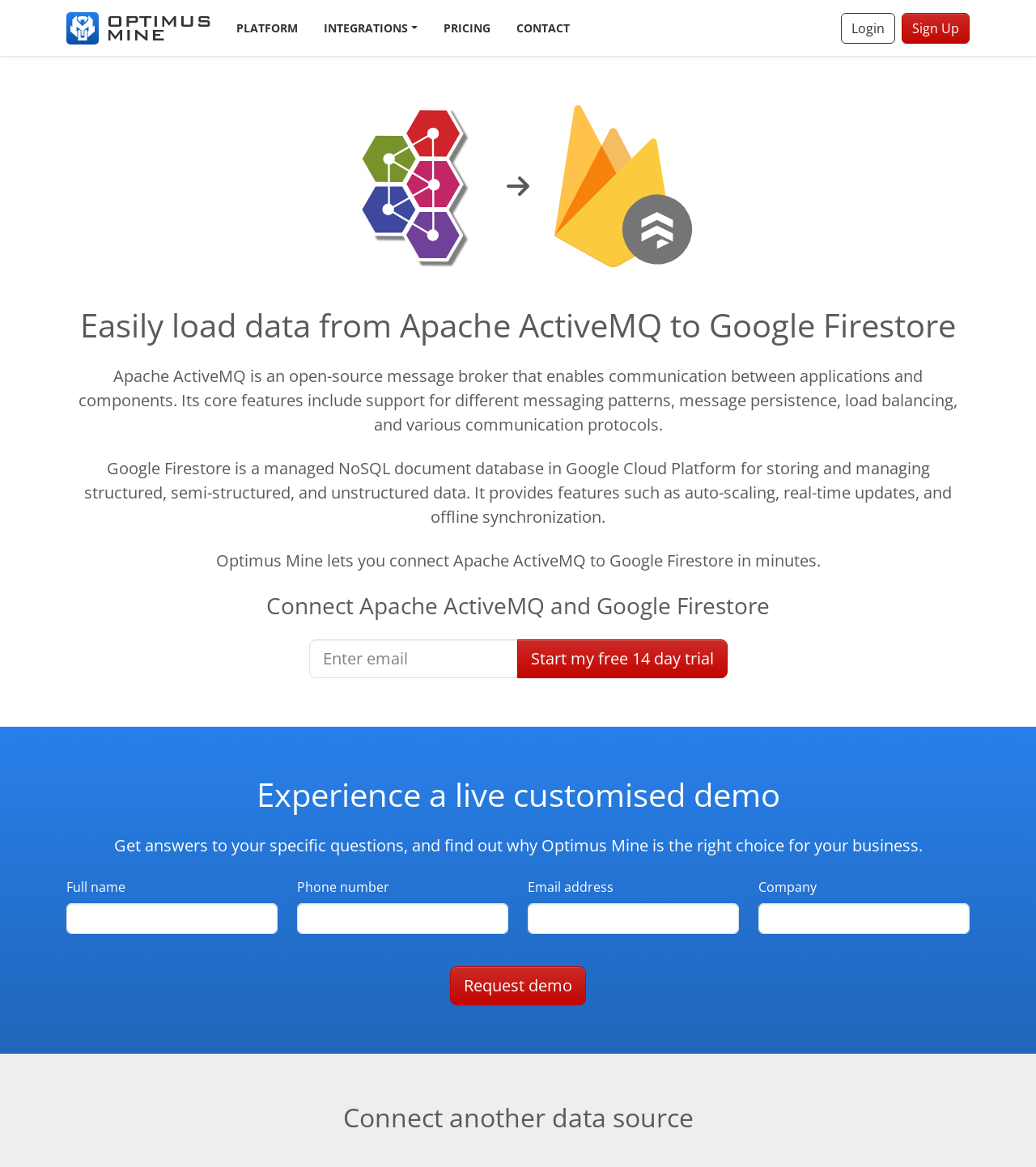Extract the text of the main heading from the webpage.

Easily load data from Apache ActiveMQ to Google Firestore